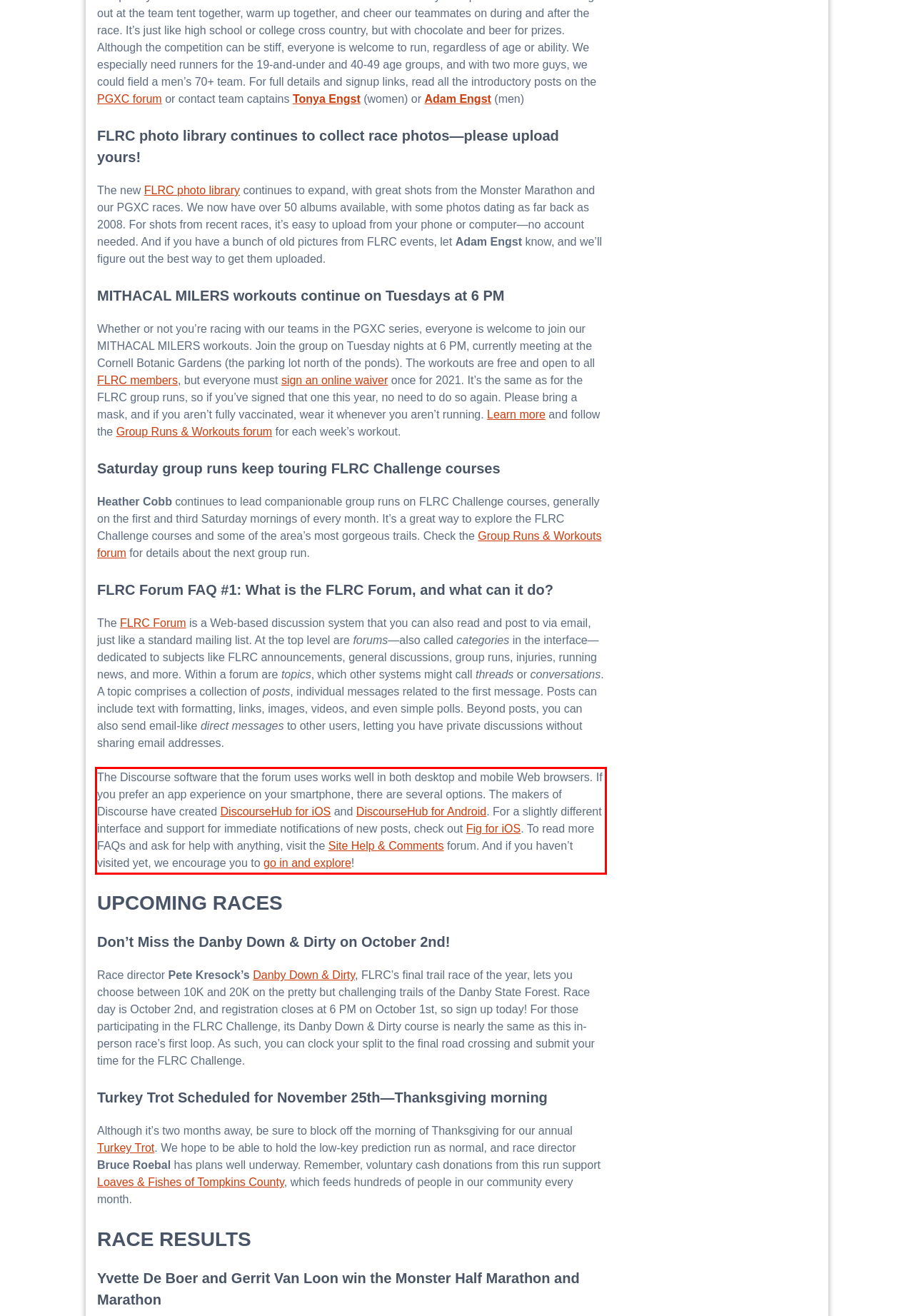You have a screenshot of a webpage where a UI element is enclosed in a red rectangle. Perform OCR to capture the text inside this red rectangle.

The Discourse software that the forum uses works well in both desktop and mobile Web browsers. If you prefer an app experience on your smartphone, there are several options. The makers of Discourse have created DiscourseHub for iOS and DiscourseHub for Android. For a slightly different interface and support for immediate notifications of new posts, check out Fig for iOS. To read more FAQs and ask for help with anything, visit the Site Help & Comments forum. And if you haven’t visited yet, we encourage you to go in and explore!